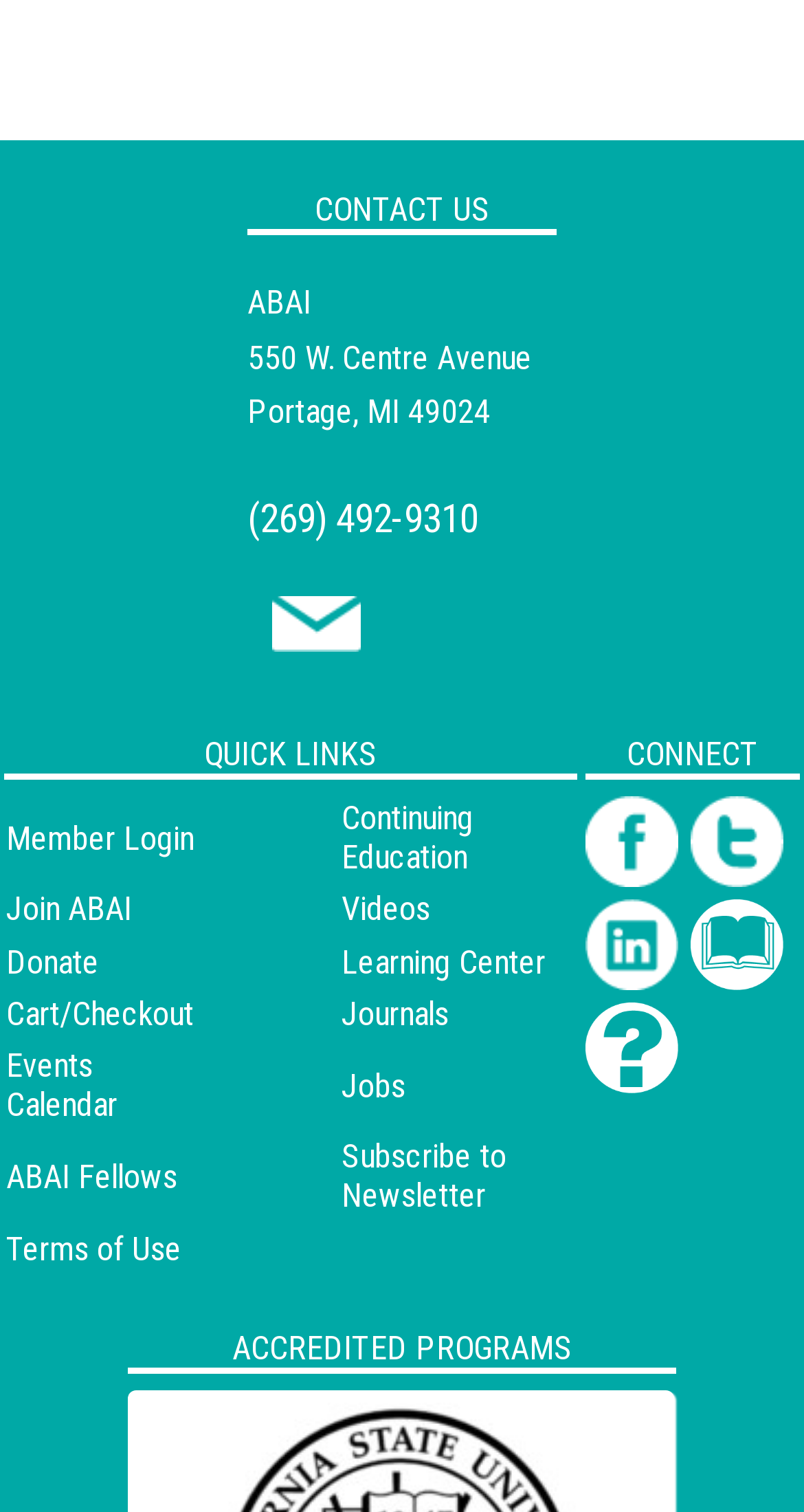What is the address of the organization?
Provide an in-depth and detailed answer to the question.

The address of the organization is 550 W. Centre Avenue, Portage, MI 49024, which is mentioned in the static text elements '550 W. Centre Avenue' and 'Portage, MI 49024' with bounding box coordinates [0.308, 0.224, 0.662, 0.249] and [0.308, 0.26, 0.61, 0.286] respectively.